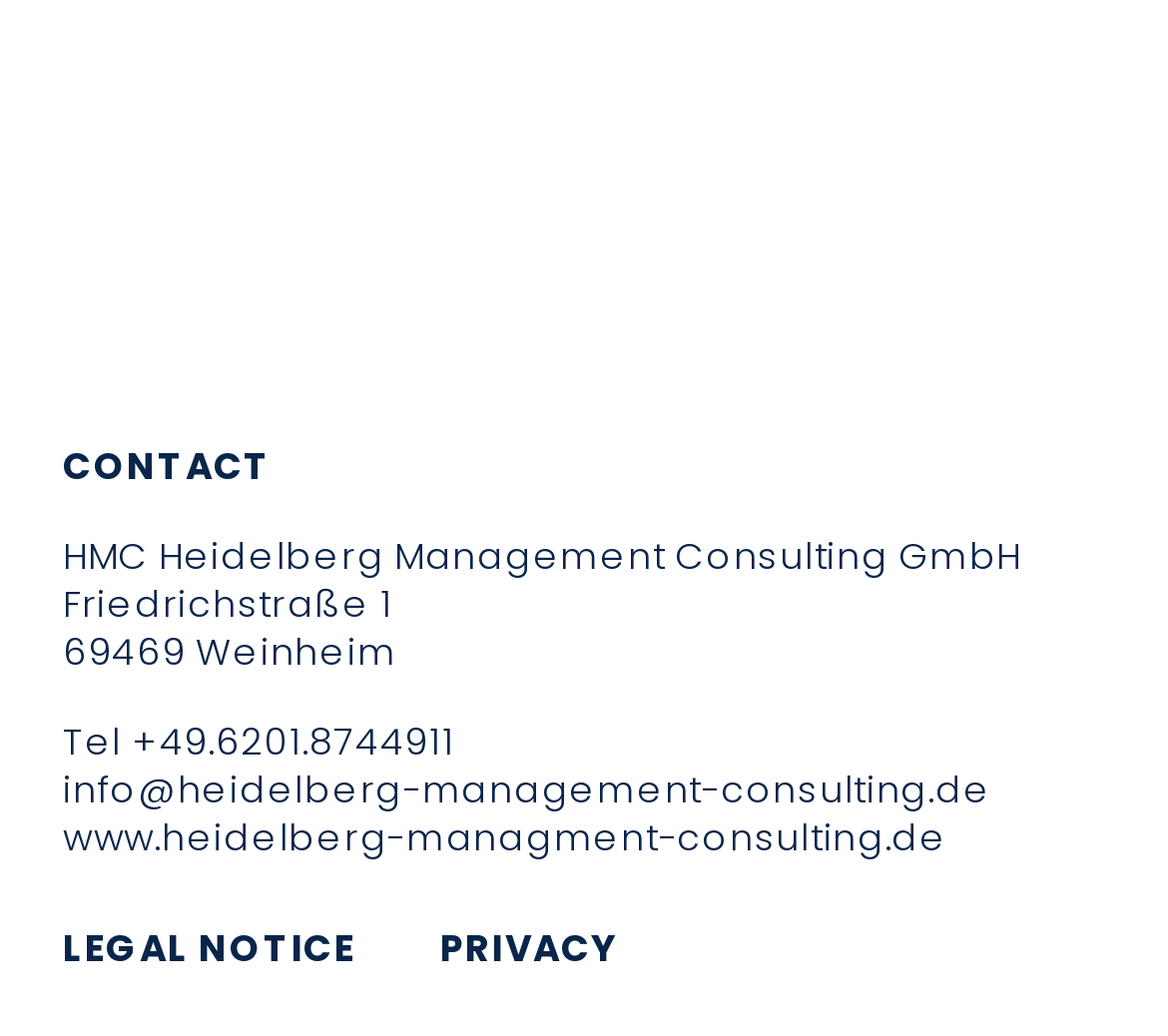How many links are there at the bottom of the page?
Based on the image, please offer an in-depth response to the question.

There are three links at the bottom of the page, which are 'LEGAL NOTICE', 'PRIVACY', and the company's email address, indicating that these are important links related to the company's policies and contact information.